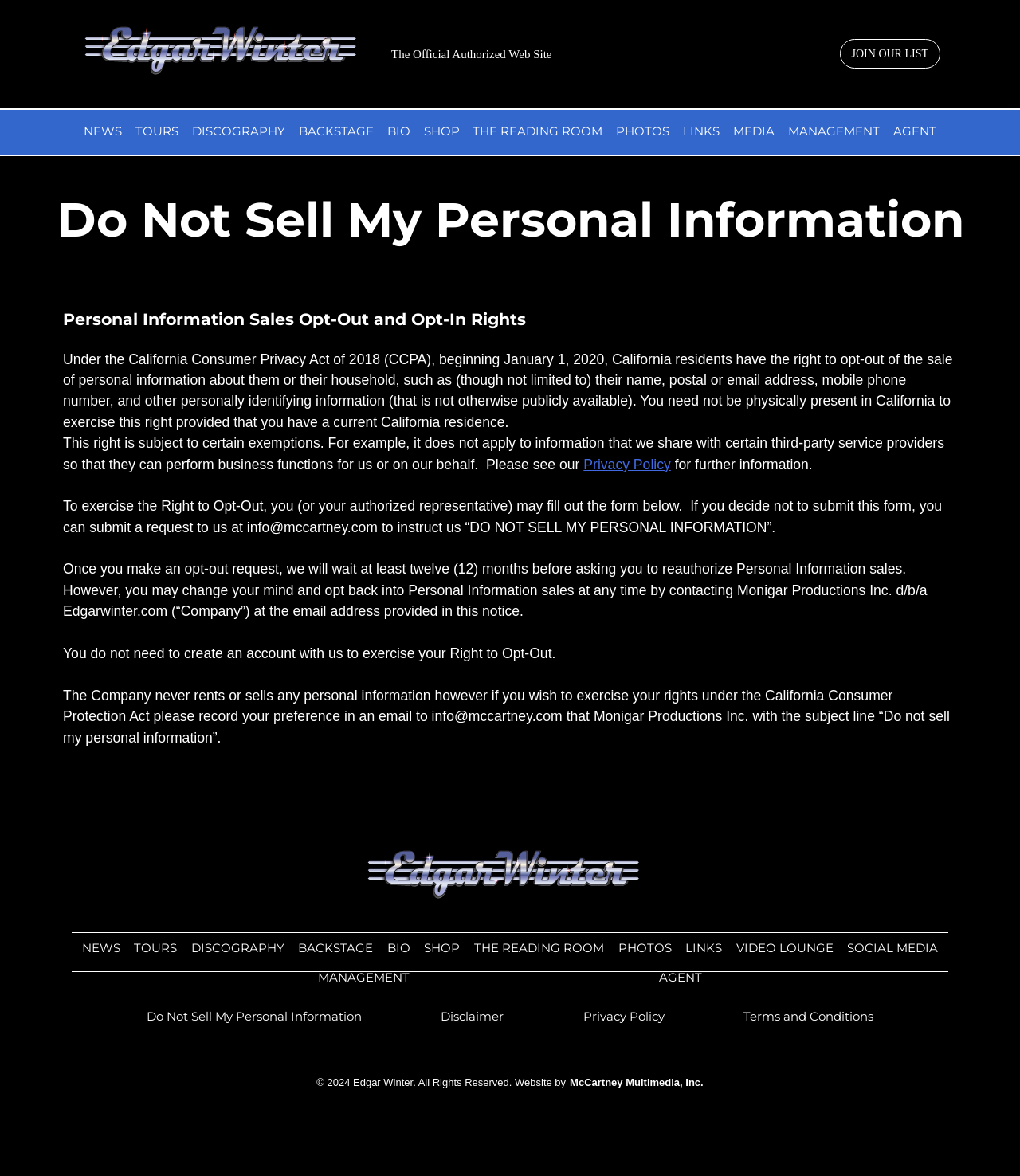Please identify the bounding box coordinates of where to click in order to follow the instruction: "Read the Privacy Policy".

[0.572, 0.388, 0.658, 0.401]